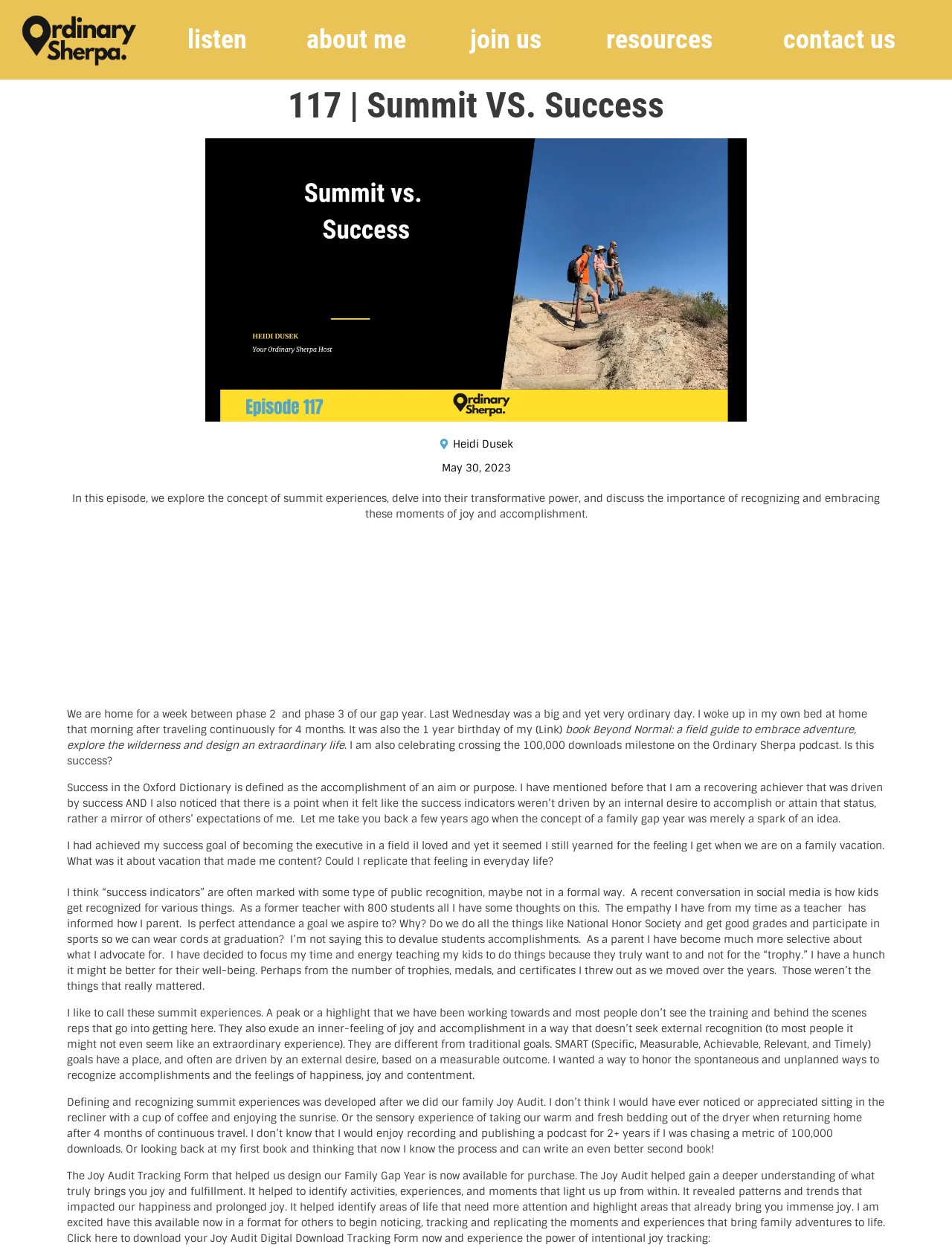Please give a succinct answer to the question in one word or phrase:
What is the text on the top-left link?

Summit VS. Success